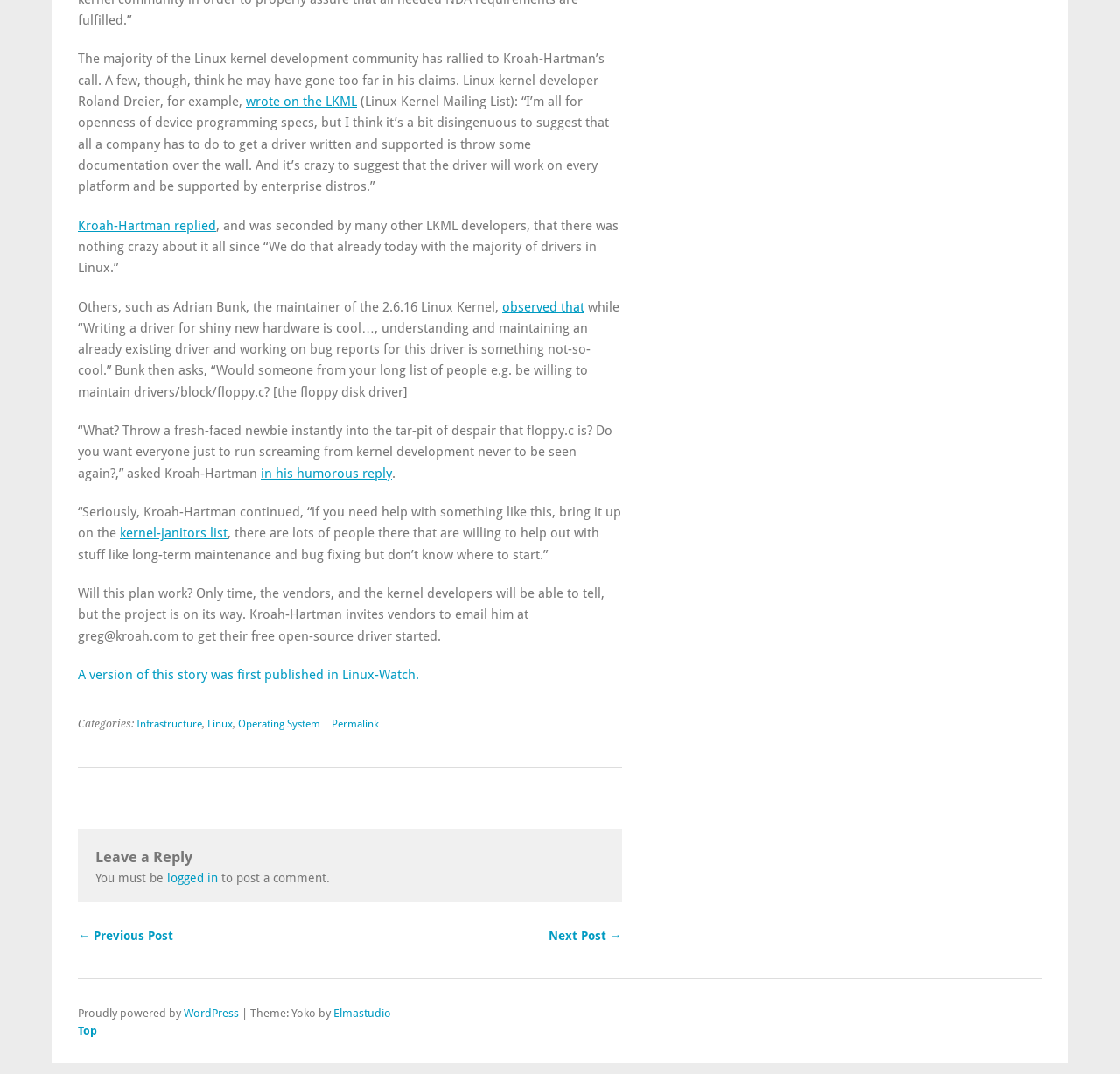Please provide a short answer using a single word or phrase for the question:
What is the name of the theme used by the website?

Yoko